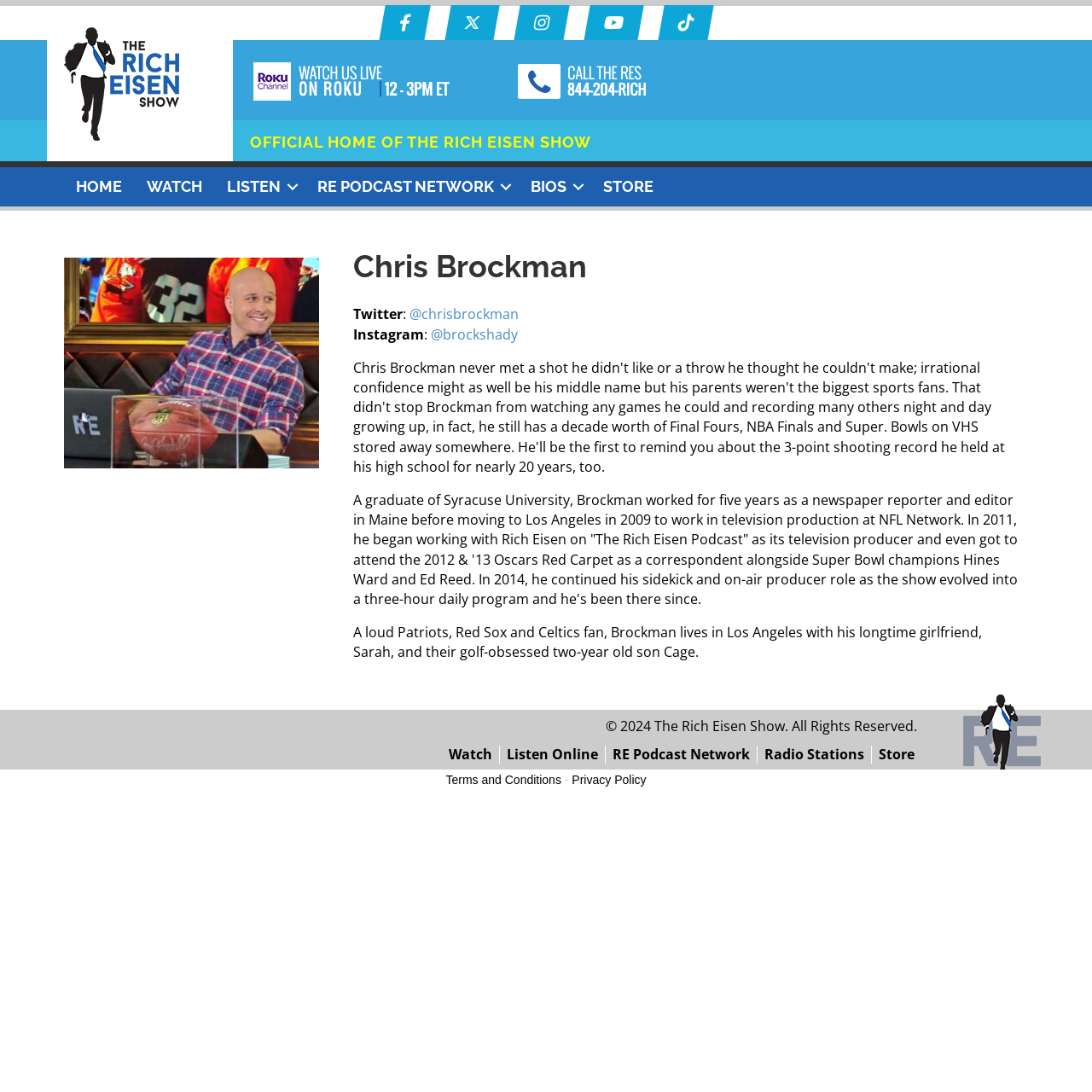What is the name of Chris Brockman's son?
Answer the question with a single word or phrase by looking at the picture.

Cage